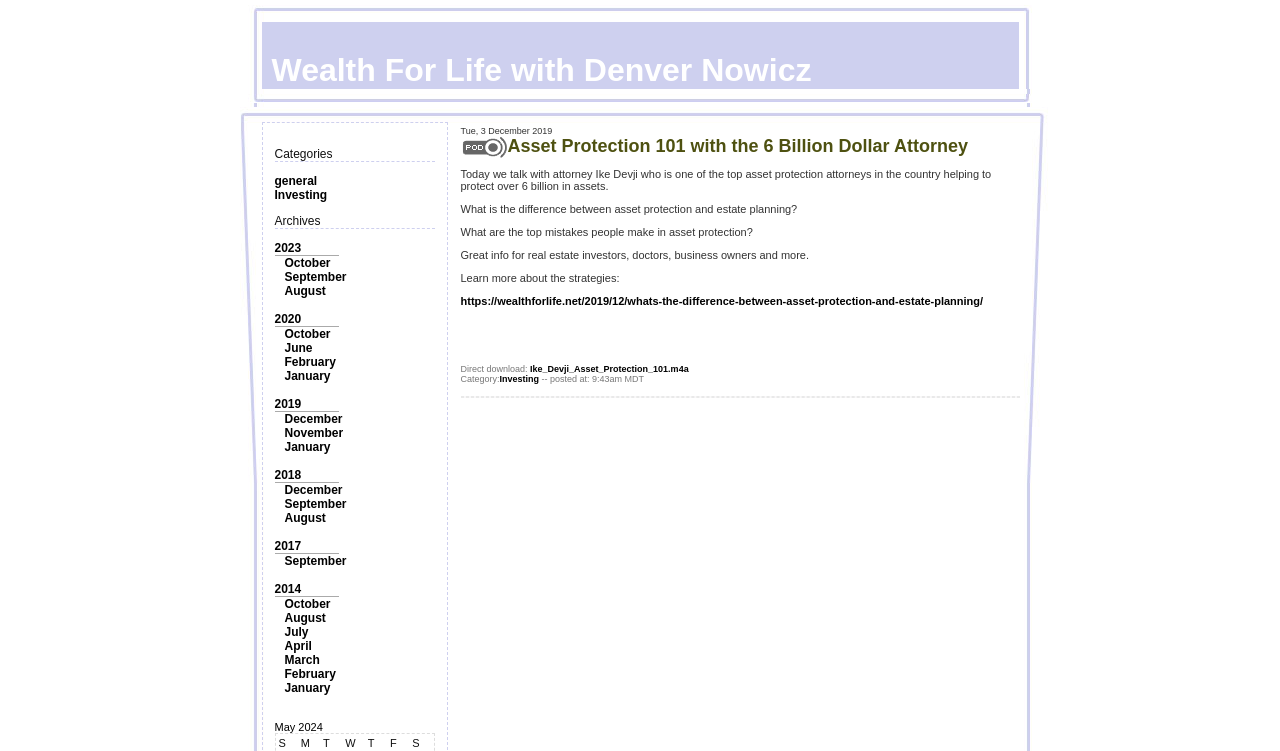Find the bounding box coordinates for the area that should be clicked to accomplish the instruction: "Click the 'general' category".

[0.214, 0.232, 0.248, 0.25]